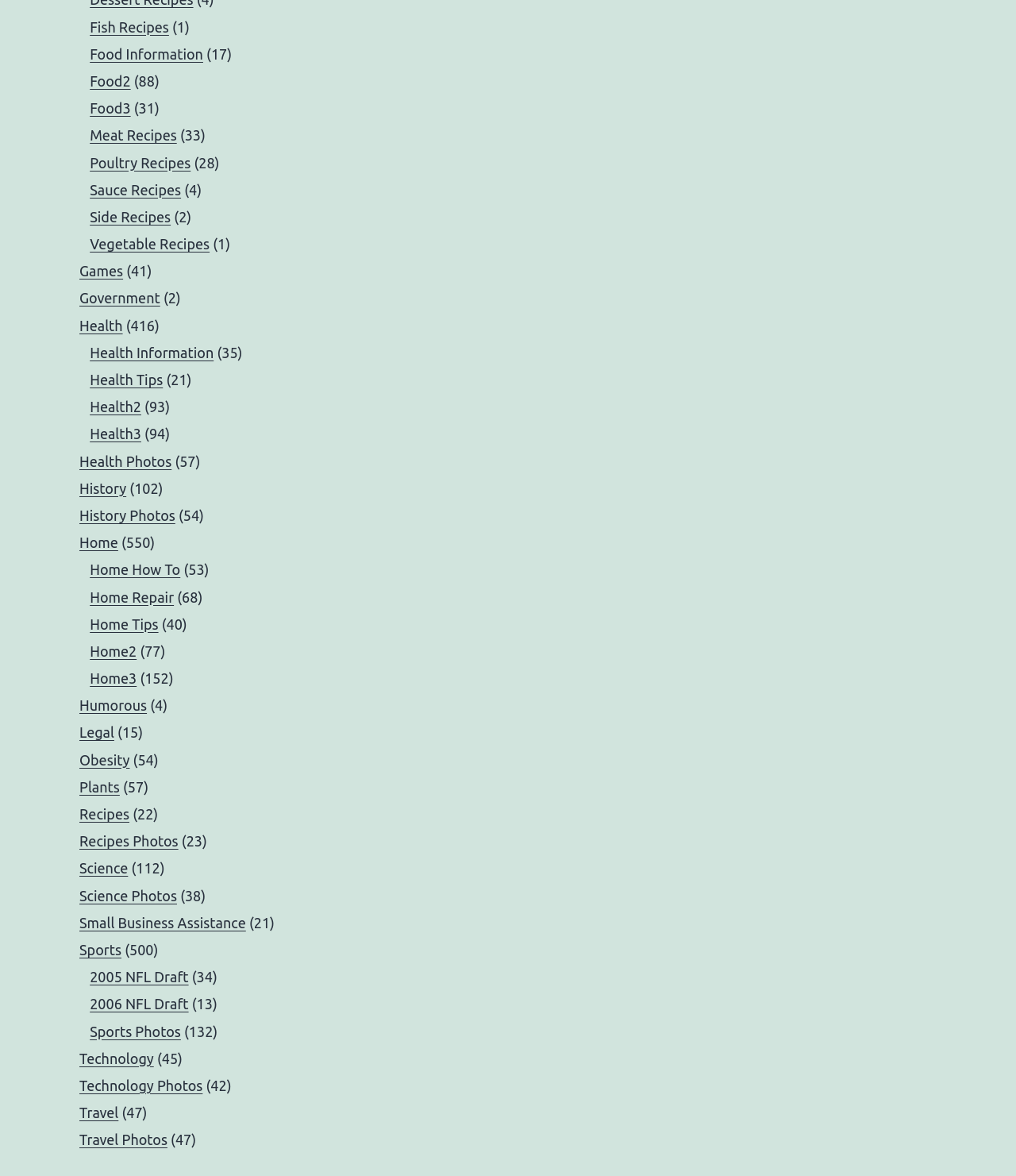What type of recipes are listed on this webpage?
Use the information from the image to give a detailed answer to the question.

Based on the links listed on the webpage, such as 'Fish Recipes', 'Meat Recipes', 'Poultry Recipes', and 'Vegetable Recipes', it appears that the webpage lists various types of food recipes.